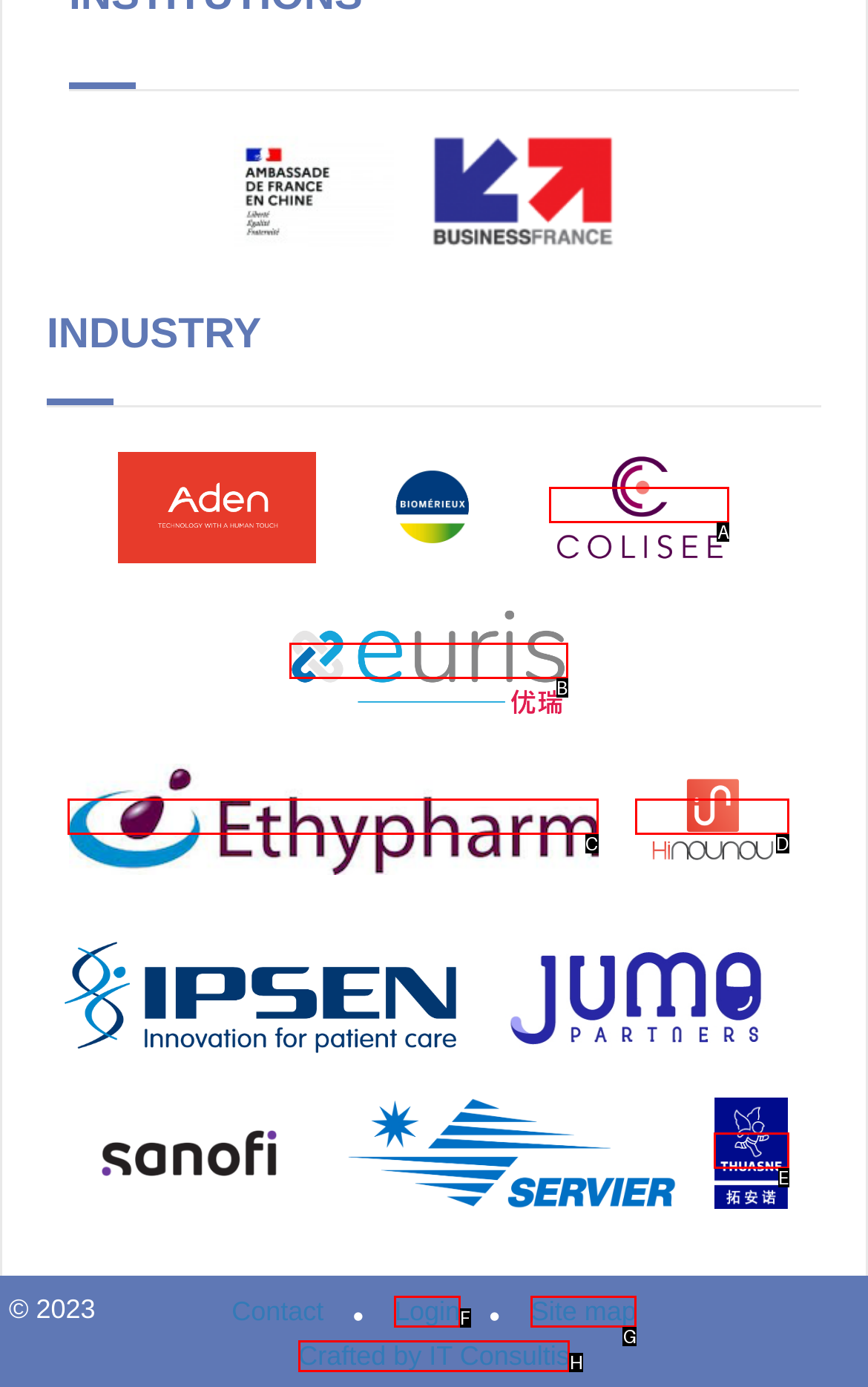Match the HTML element to the description: Crafted by IT Consultis. Answer with the letter of the correct option from the provided choices.

H